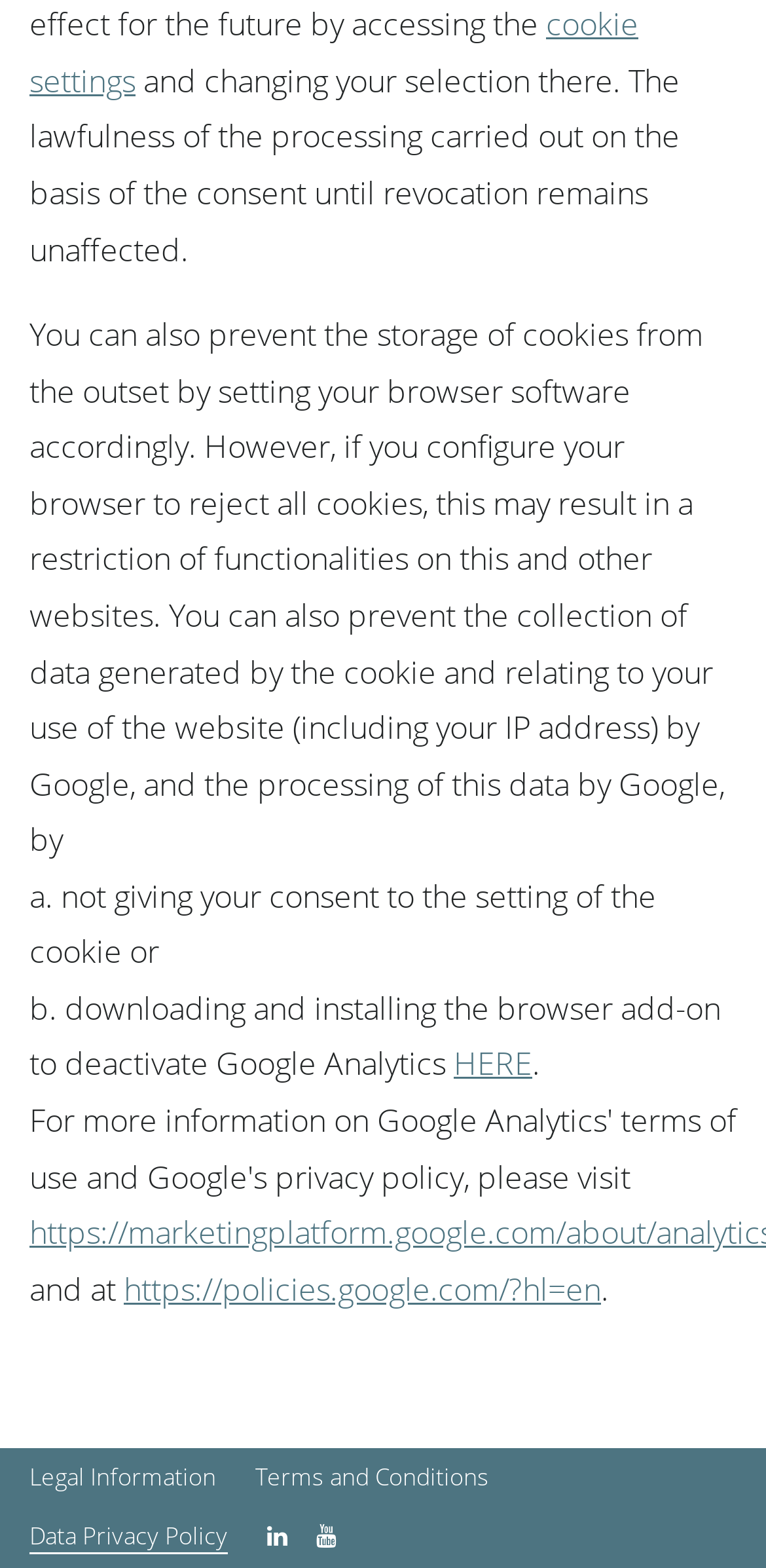Please find the bounding box for the following UI element description. Provide the coordinates in (top-left x, top-left y, bottom-right x, bottom-right y) format, with values between 0 and 1: Data Privacy Policy

[0.038, 0.969, 0.297, 0.992]